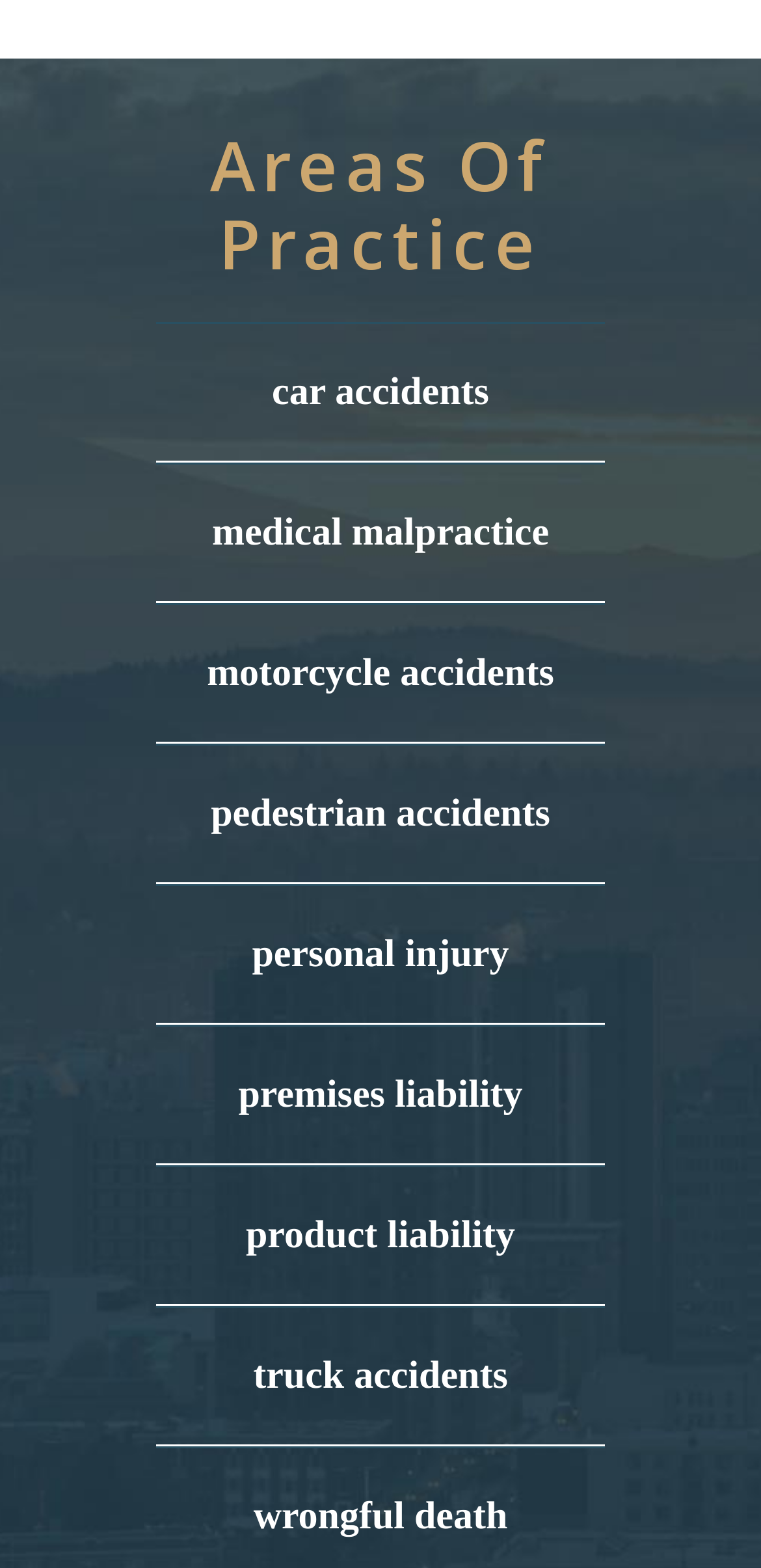How many types of accidents are listed?
Refer to the image and provide a one-word or short phrase answer.

5